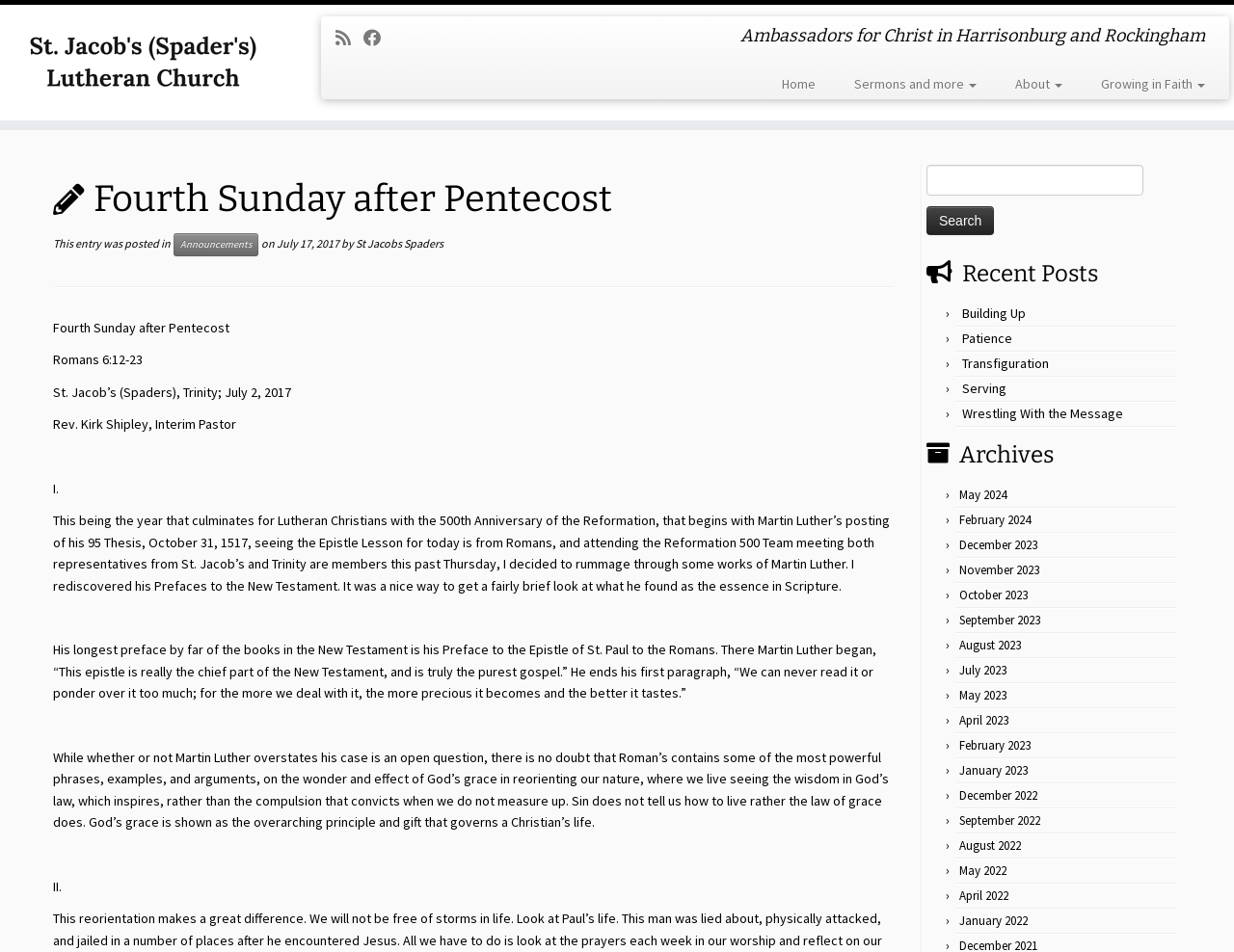What is the book being referred to in the sermon?
Identify the answer in the screenshot and reply with a single word or phrase.

Romans